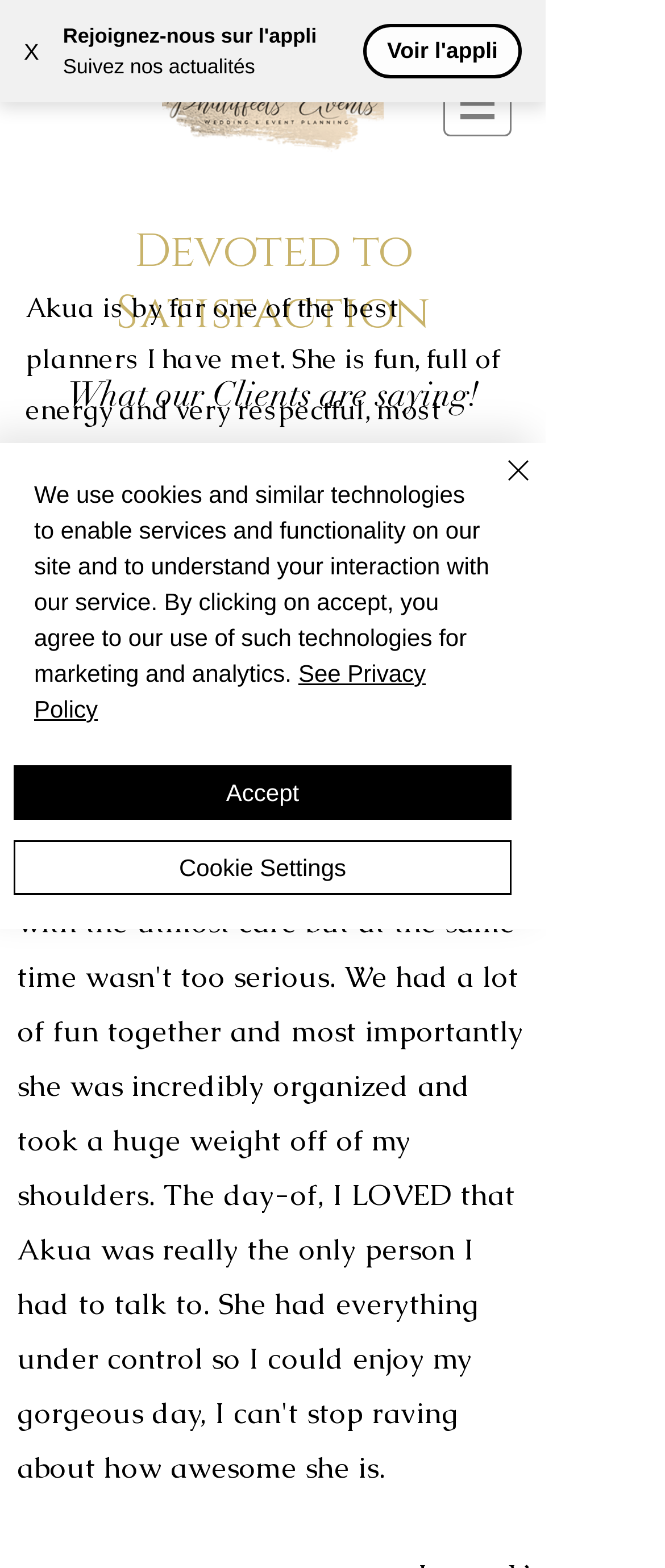What is the name of the client who gave a testimonial?
Refer to the image and provide a thorough answer to the question.

I found the heading element with the text 'Nancy W' which is likely the name of the client who gave a testimonial.